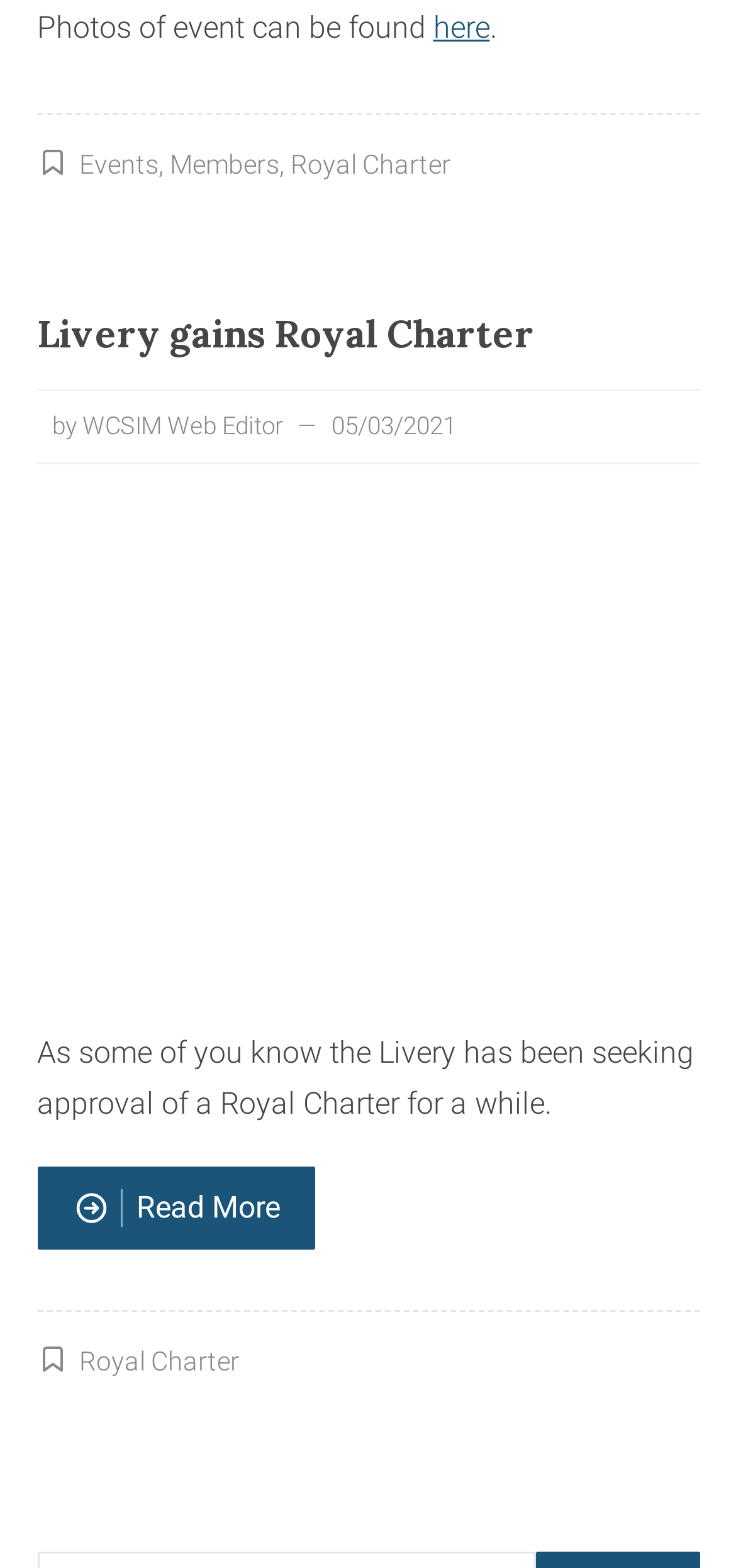Please give the bounding box coordinates of the area that should be clicked to fulfill the following instruction: "Go to the Events page". The coordinates should be in the format of four float numbers from 0 to 1, i.e., [left, top, right, bottom].

[0.108, 0.095, 0.215, 0.114]